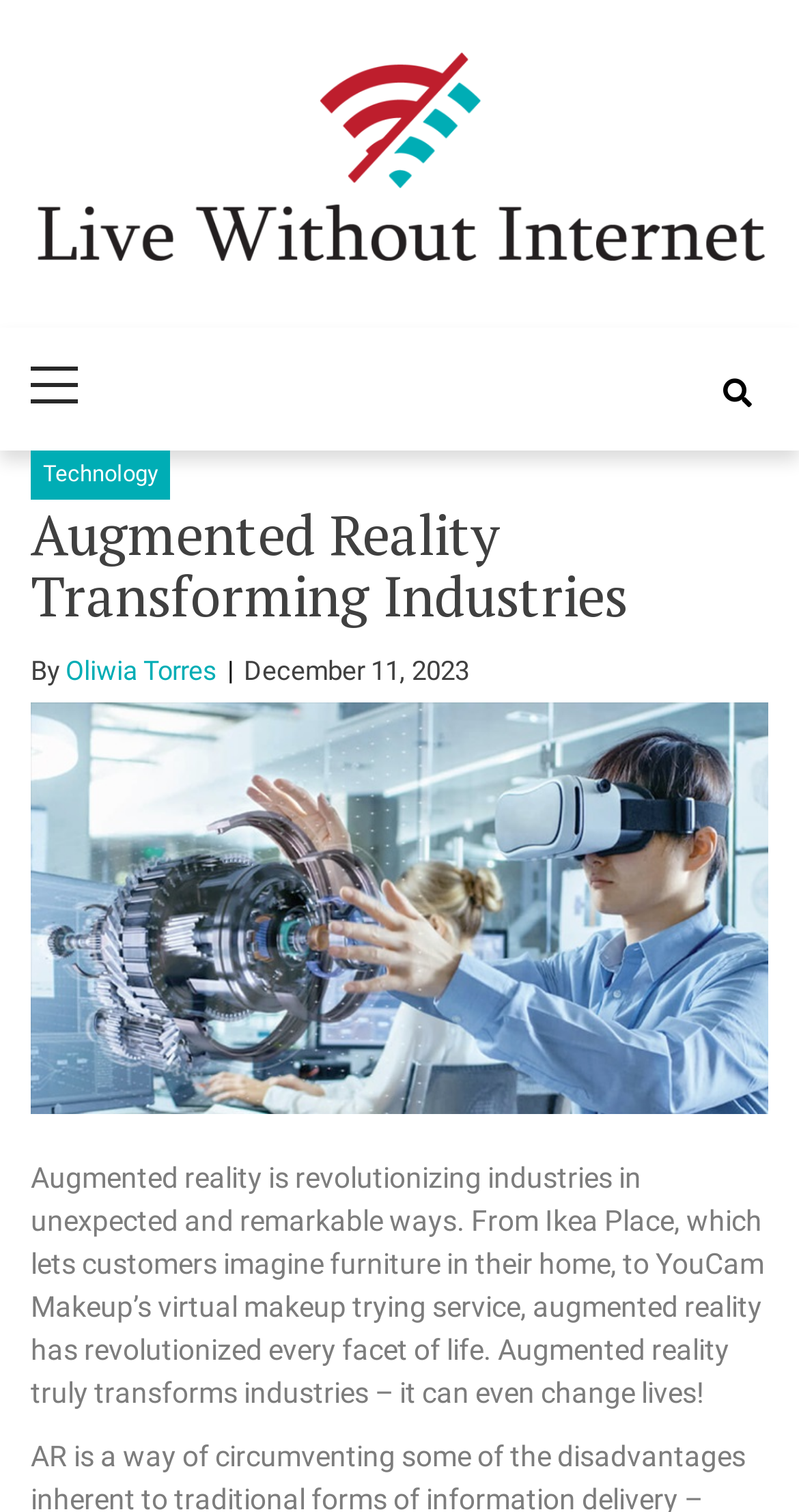Using the provided element description, identify the bounding box coordinates as (top-left x, top-left y, bottom-right x, bottom-right y). Ensure all values are between 0 and 1. Description: parent_node: Live Without Internet

[0.038, 0.027, 0.962, 0.189]